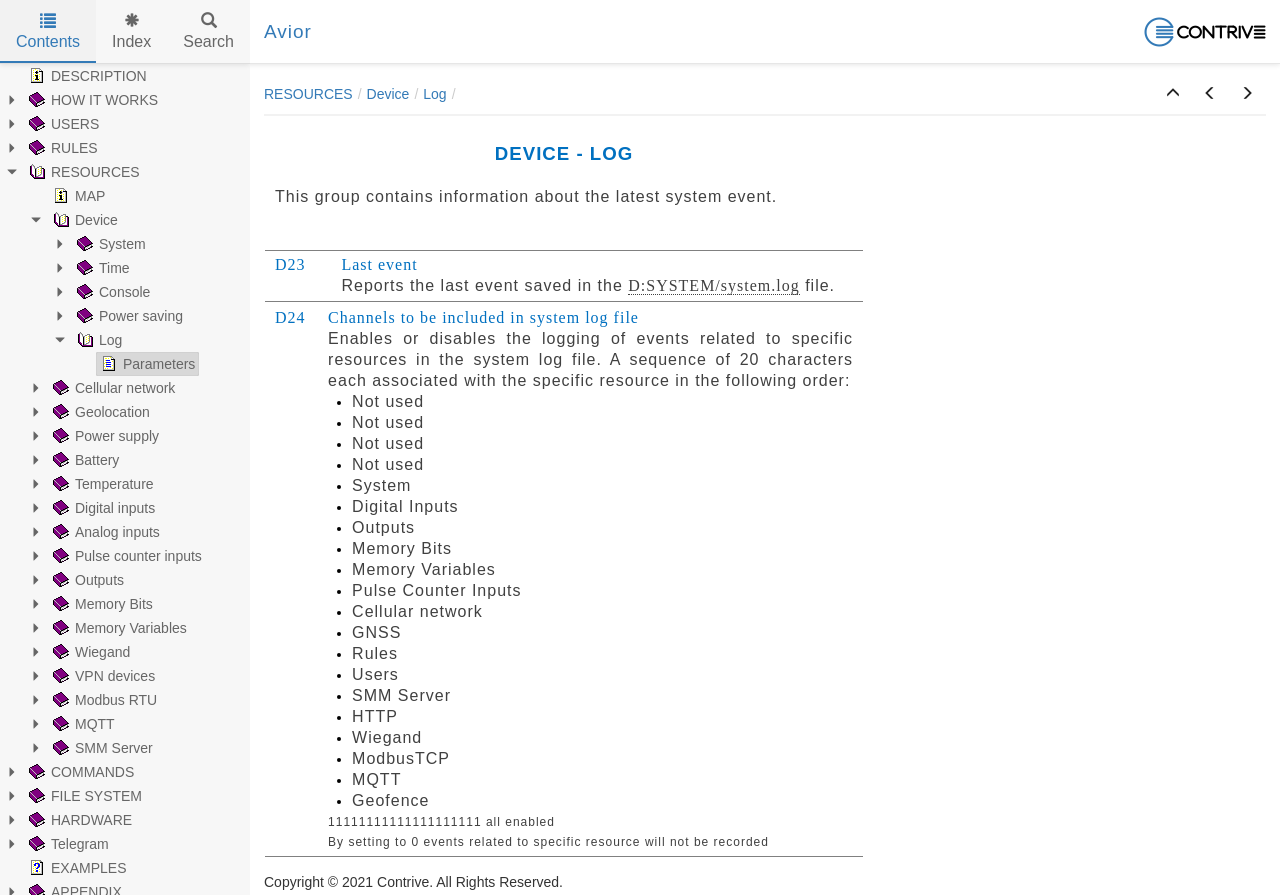Pinpoint the bounding box coordinates of the clickable area needed to execute the instruction: "select the 'Device' tab". The coordinates should be specified as four float numbers between 0 and 1, i.e., [left, top, right, bottom].

[0.286, 0.096, 0.32, 0.113]